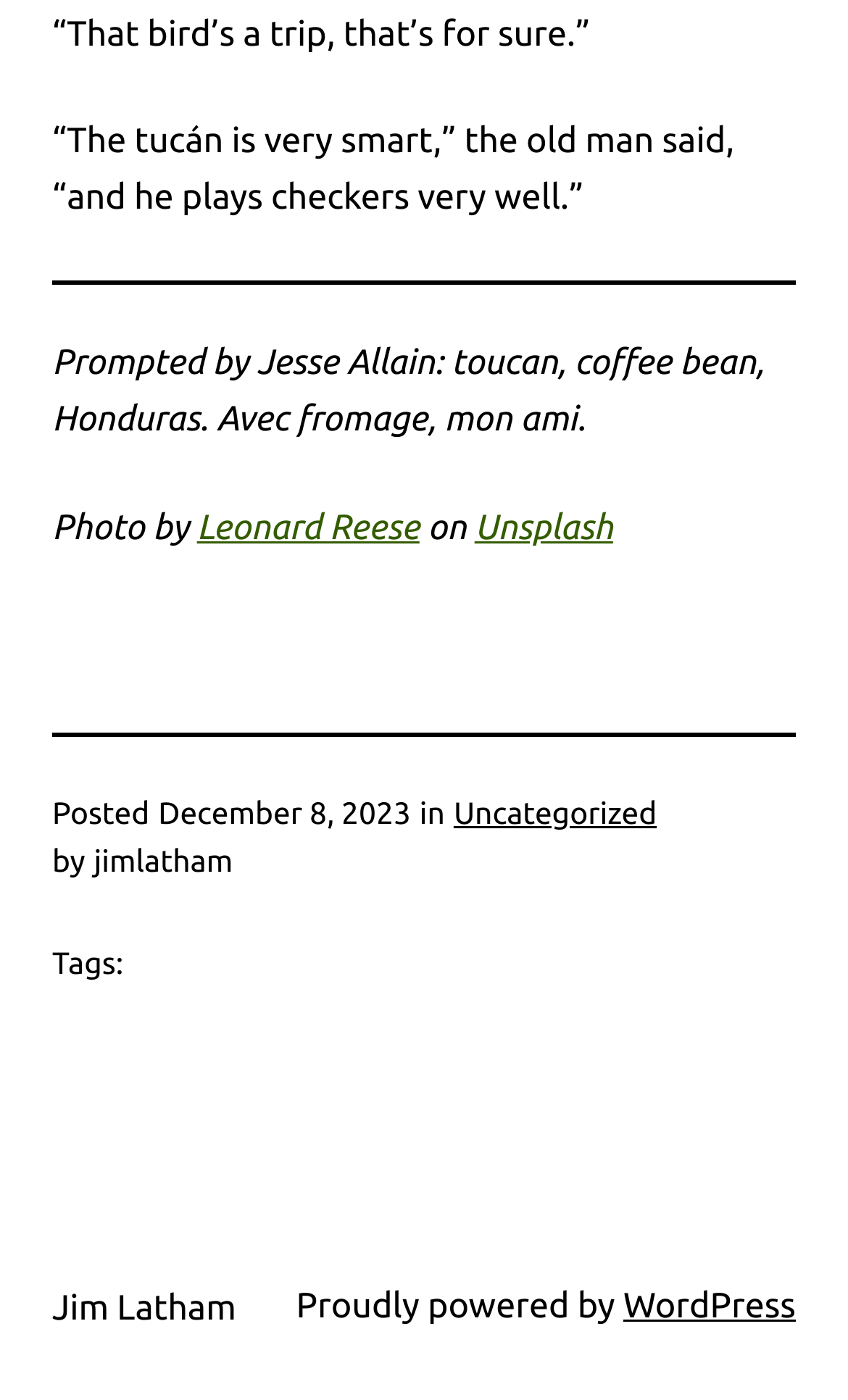Who said the tucán is very smart?
Give a one-word or short phrase answer based on the image.

the old man